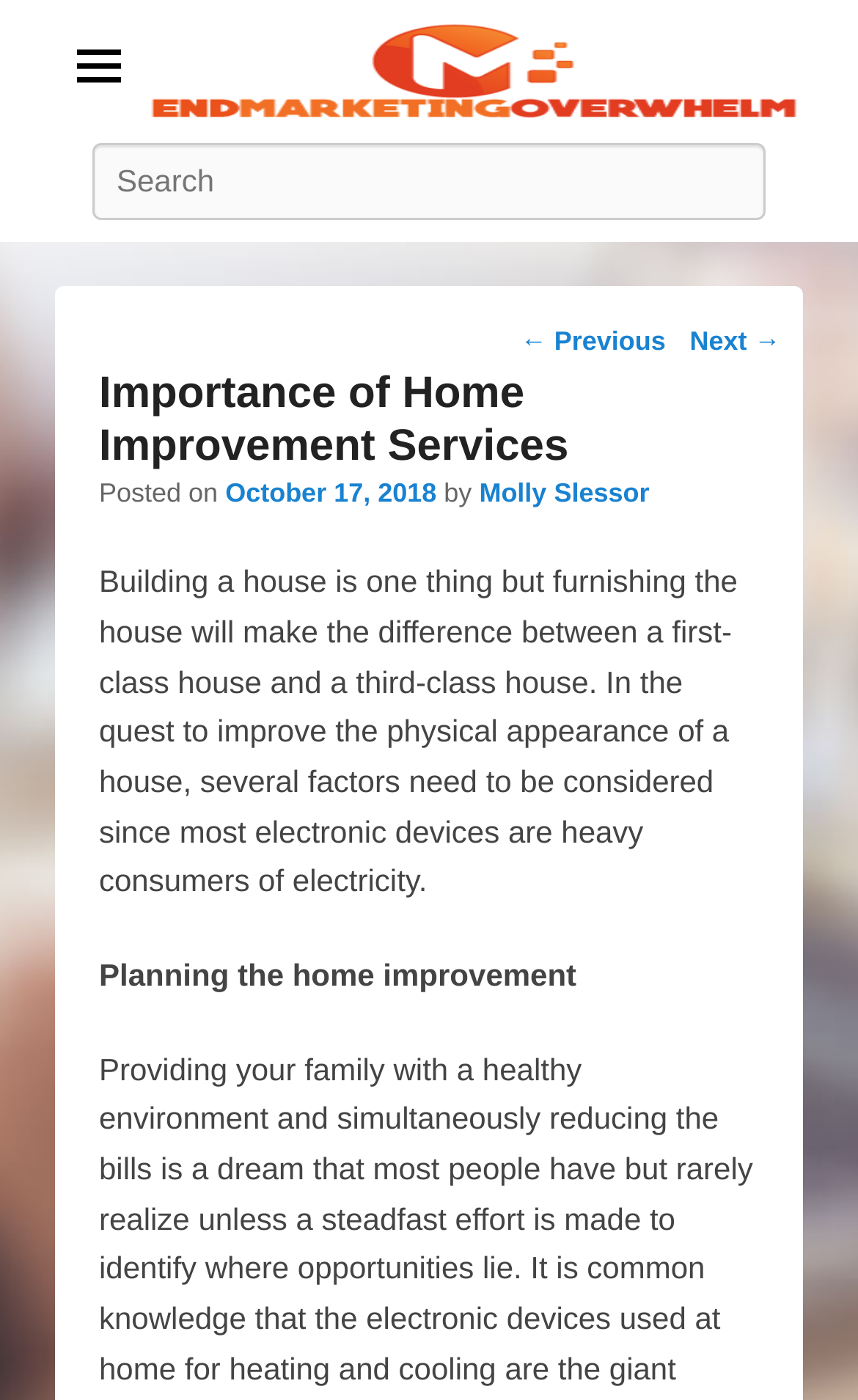Please find the bounding box coordinates of the section that needs to be clicked to achieve this instruction: "Read the article posted on October 17, 2018".

[0.262, 0.341, 0.509, 0.363]